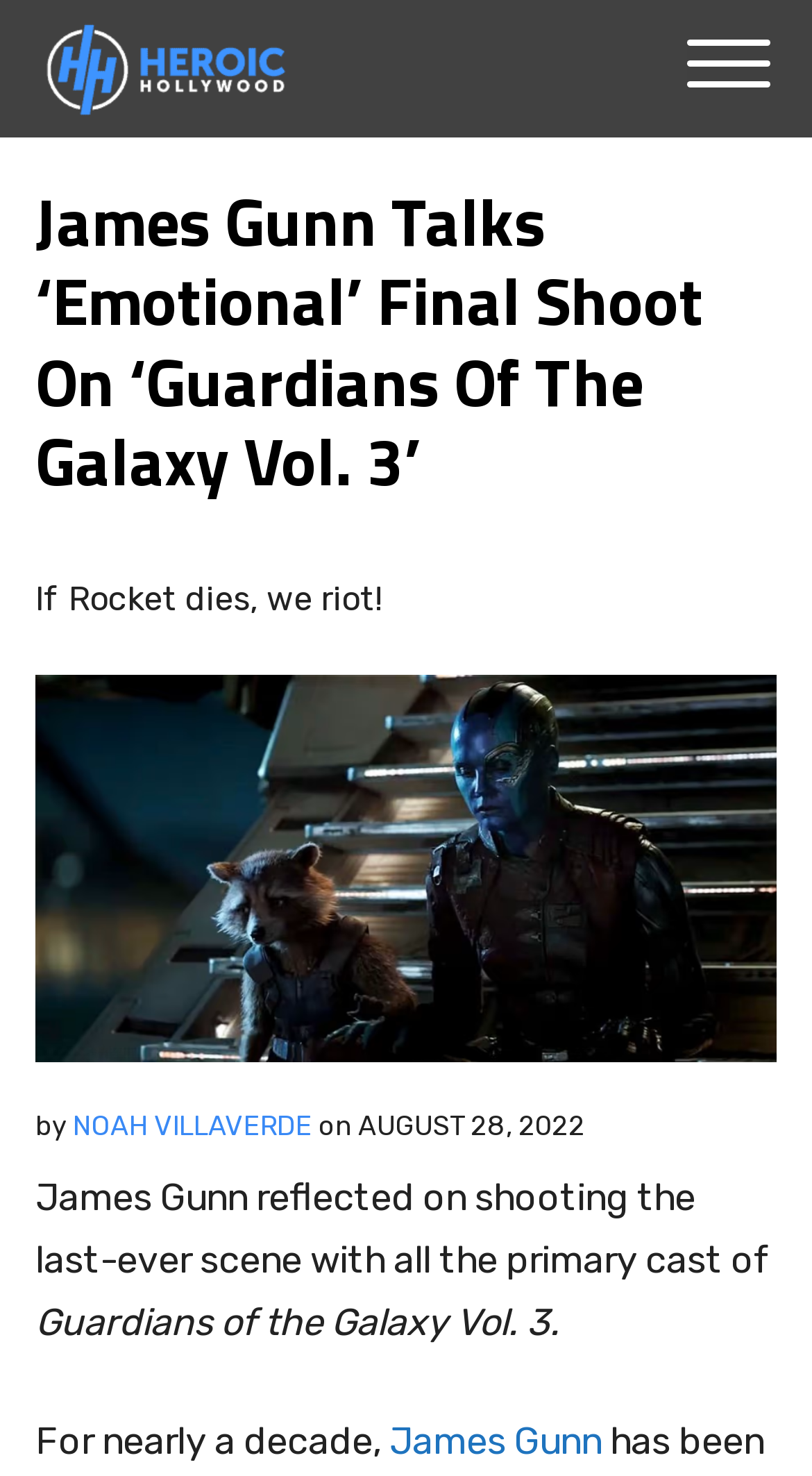What is the name of the website?
Provide a one-word or short-phrase answer based on the image.

Heroic Hollywood